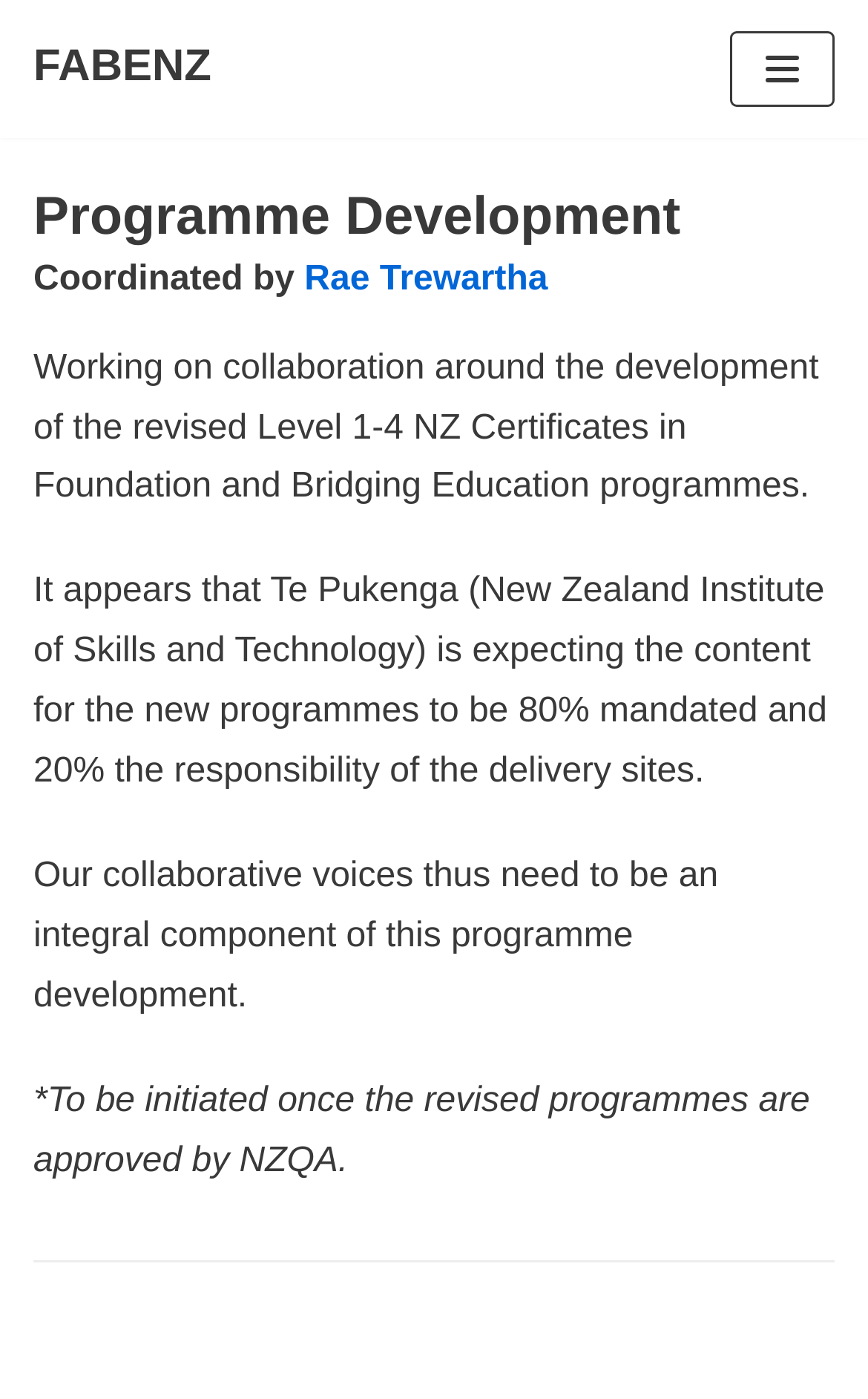Provide a short, one-word or phrase answer to the question below:
What is the purpose of collaborative voices in programme development?

Integral component